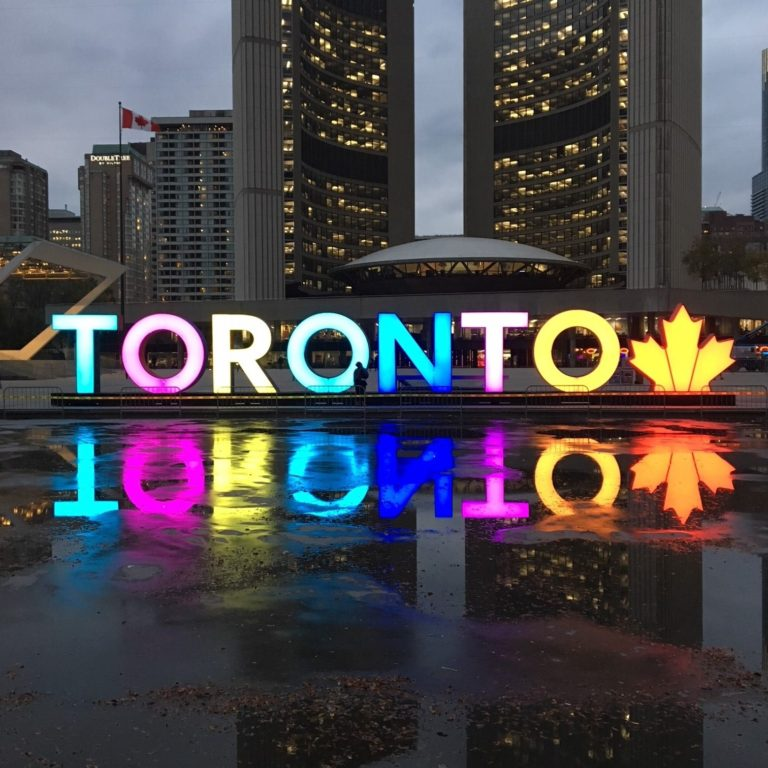Offer a detailed account of the various components present in the image.

The image captures the vibrant and iconic "TORONTO" sign, brilliantly illuminated with colorful lights against a backdrop of the city's urban landscape. In the foreground, the letters are reflected in a pool of water, enhancing the visual appeal and emphasizing the playful atmosphere of the scene. Flanking the sign are the tall buildings of downtown Toronto, with their windows glowing as evening approaches. The sign includes a stylized maple leaf, reinforcing Canada's national identity. This striking combination of light, reflection, and urban architecture creates a captivating representation of Toronto at night.